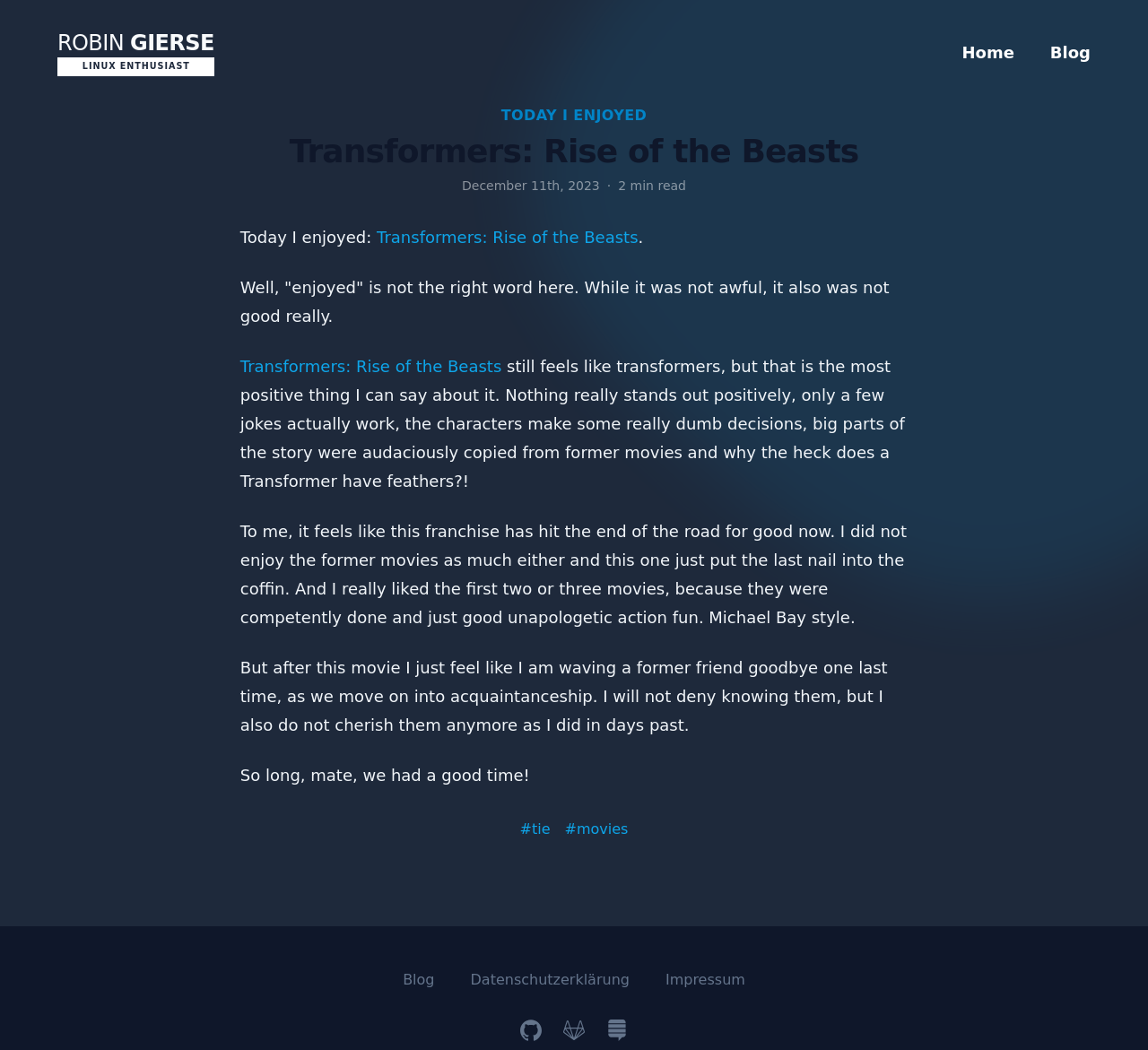What is the date of the blog post?
Respond to the question with a single word or phrase according to the image.

December 11th, 2023